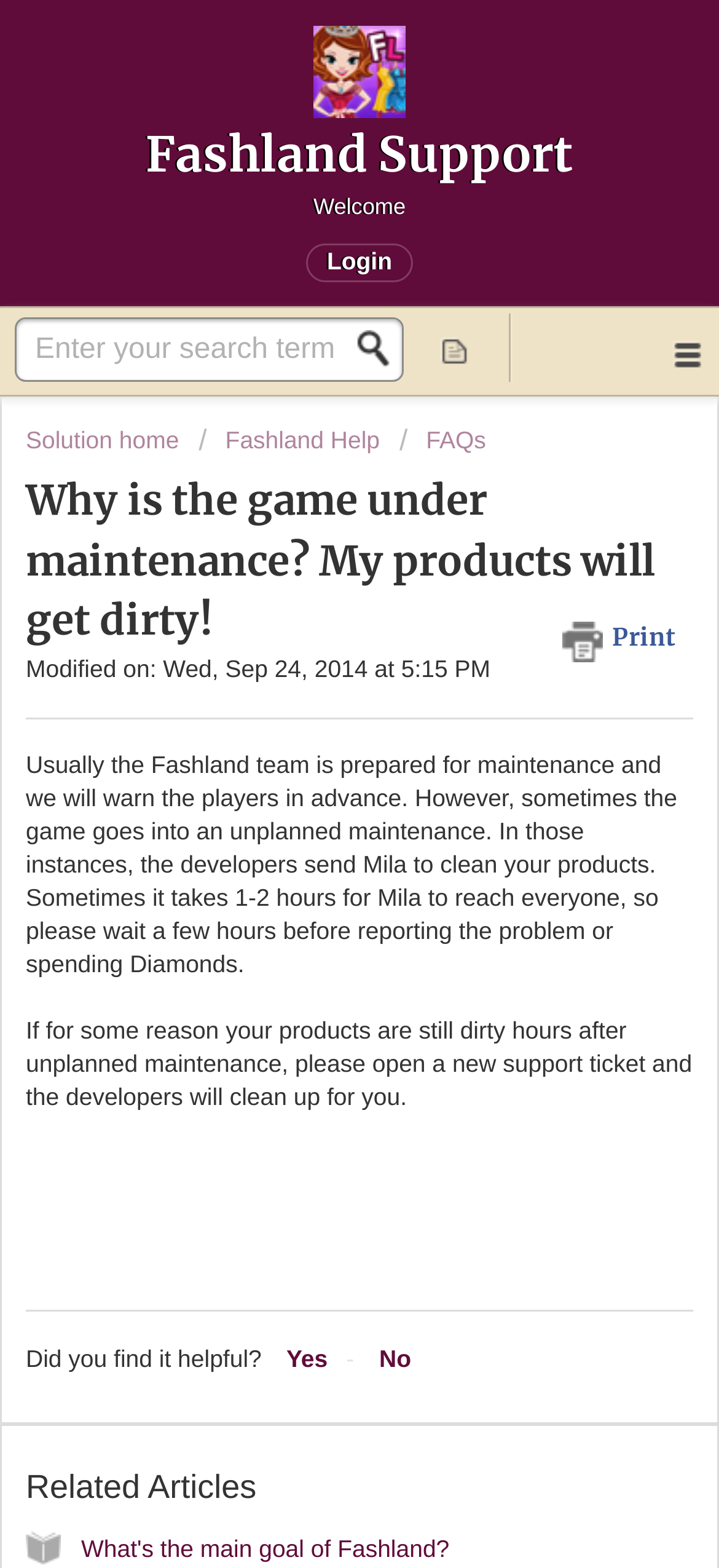Indicate the bounding box coordinates of the element that must be clicked to execute the instruction: "View related articles". The coordinates should be given as four float numbers between 0 and 1, i.e., [left, top, right, bottom].

[0.036, 0.933, 0.964, 0.964]